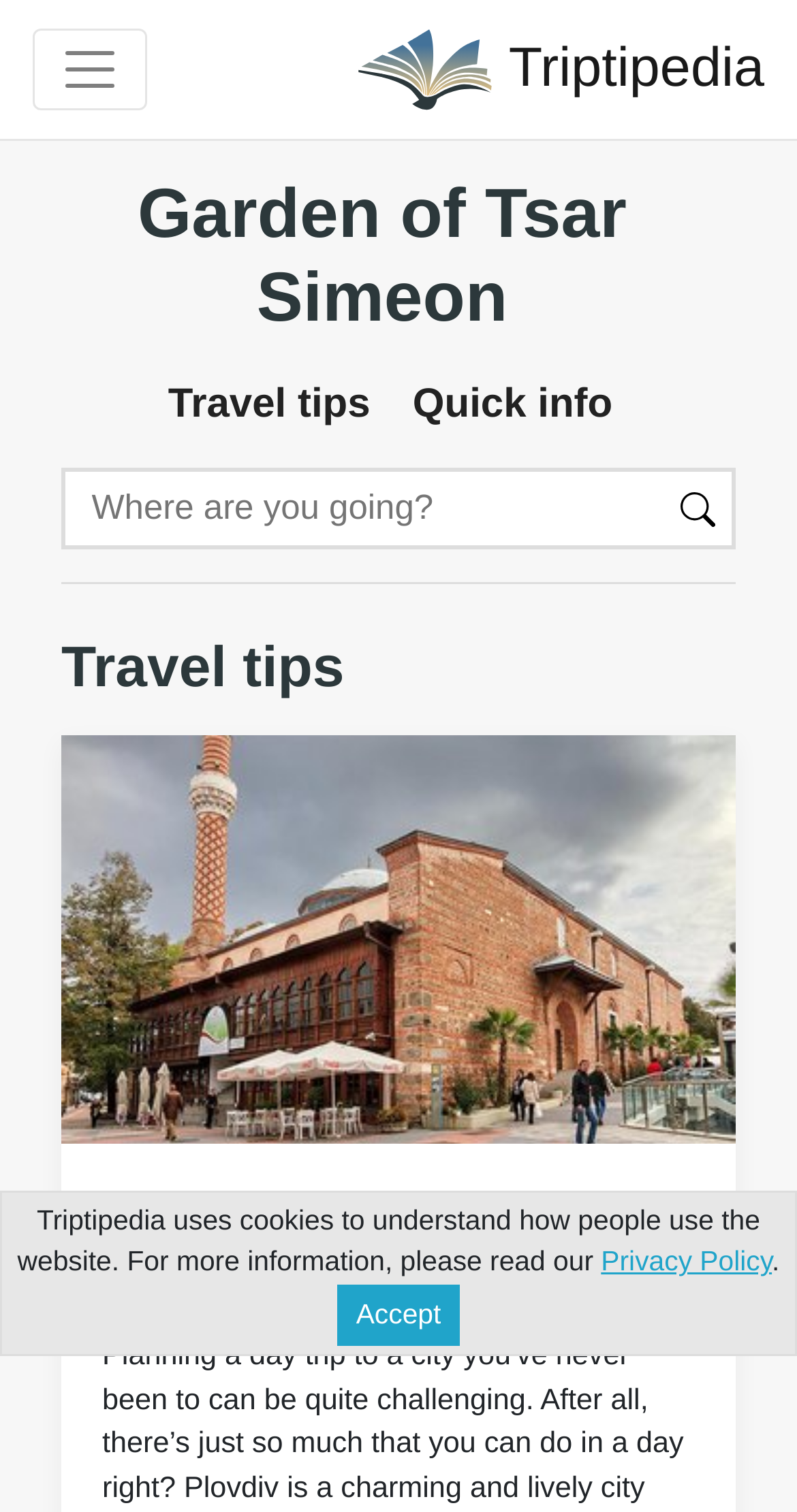Determine the coordinates of the bounding box that should be clicked to complete the instruction: "Explore more travel options". The coordinates should be represented by four float numbers between 0 and 1: [left, top, right, bottom].

[0.2, 0.839, 0.4, 0.886]